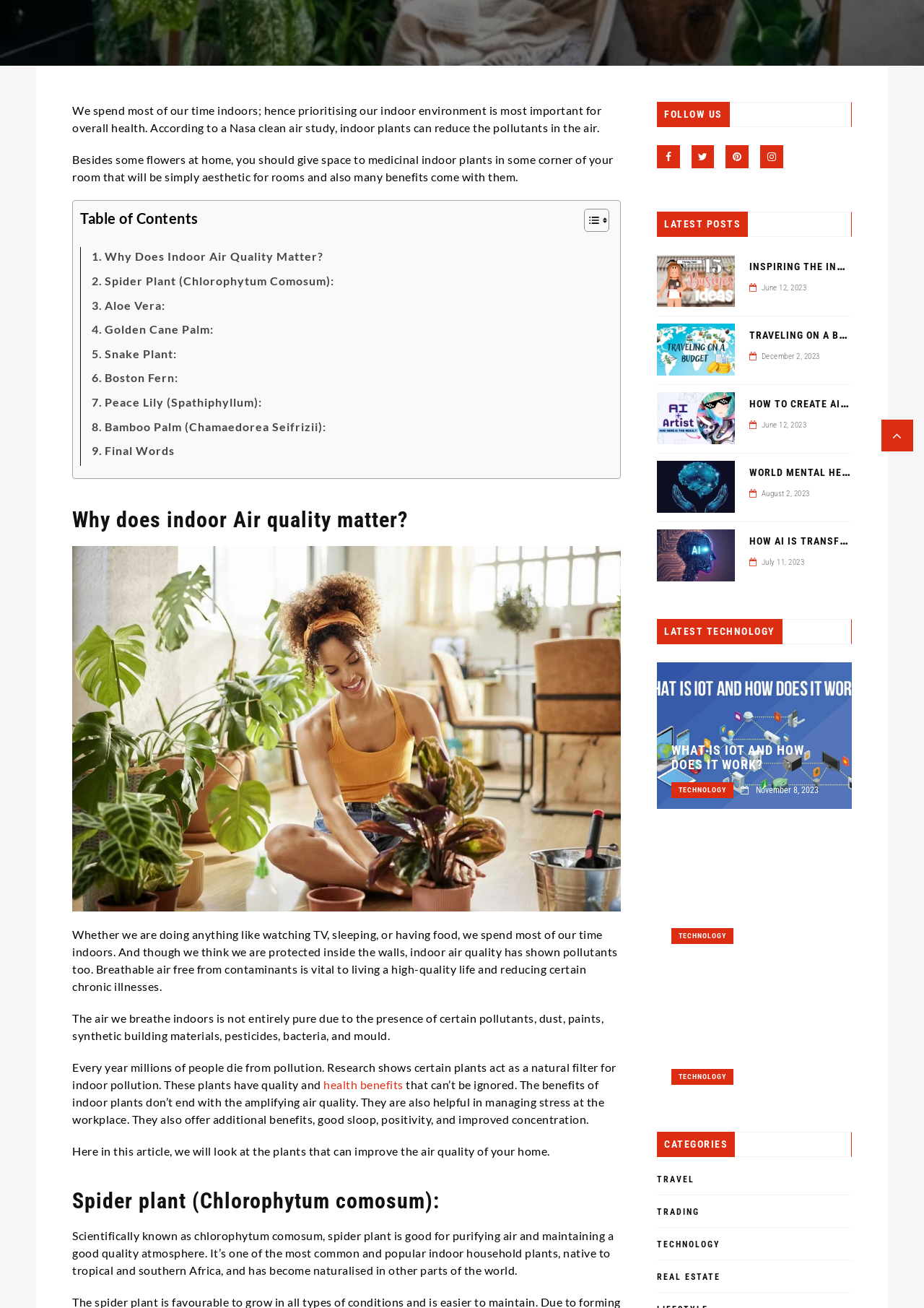Based on the element description: "How to Write a Resume", identify the UI element and provide its bounding box coordinates. Use four float numbers between 0 and 1, [left, top, right, bottom].

None